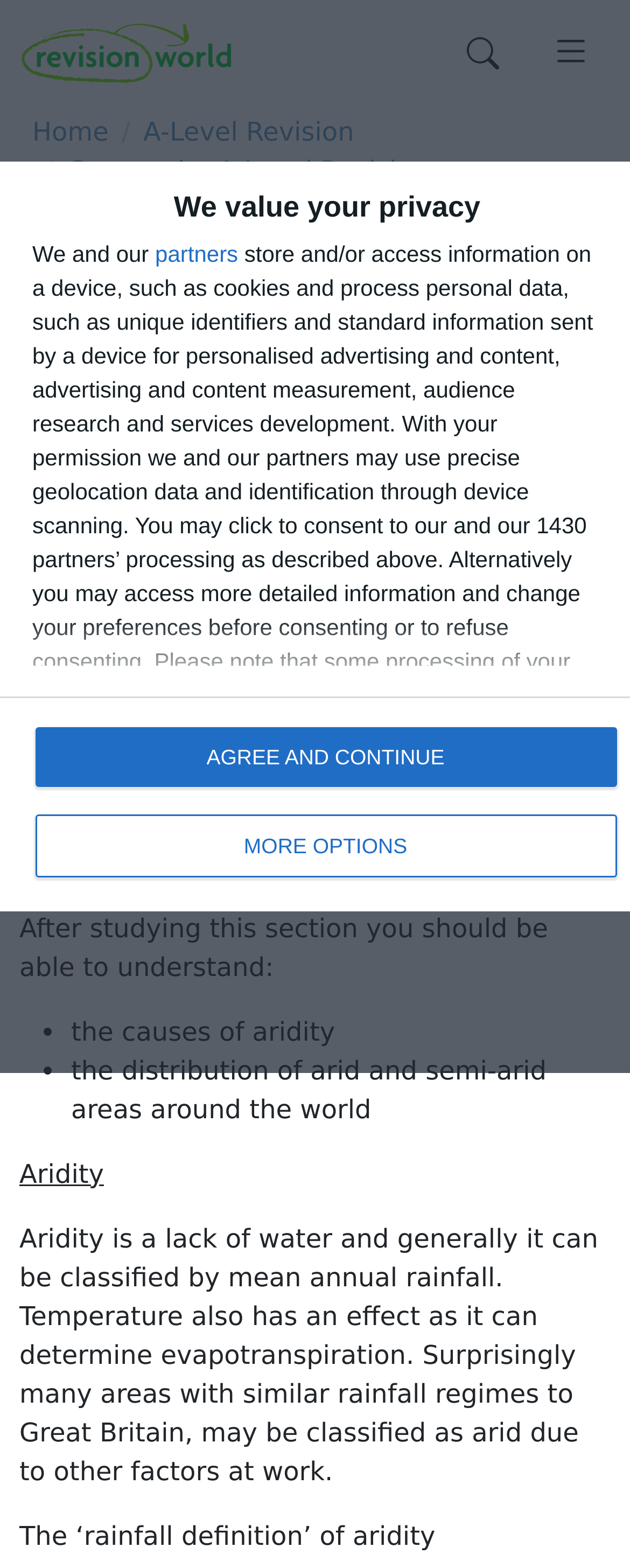Provide the bounding box coordinates of the HTML element this sentence describes: "parent_node: REVISION WORLD". The bounding box coordinates consist of four float numbers between 0 and 1, i.e., [left, top, right, bottom].

[0.031, 0.013, 0.414, 0.055]